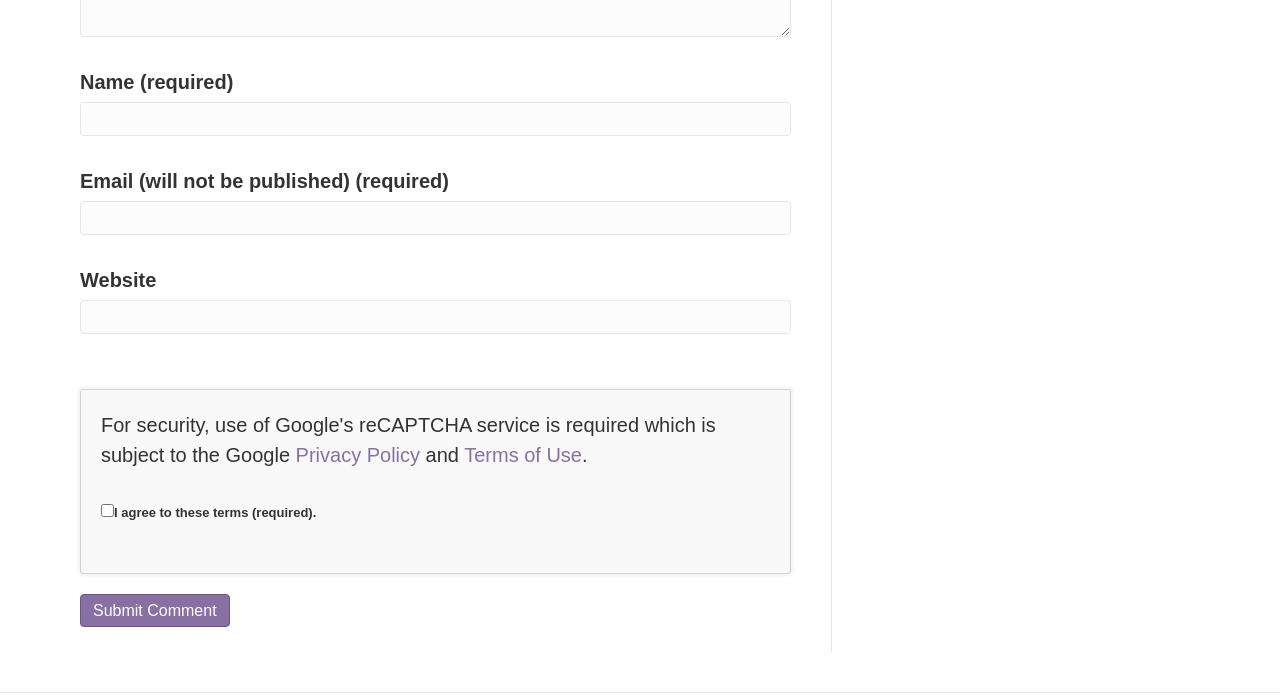What is the first required field on the form?
Using the visual information from the image, give a one-word or short-phrase answer.

Name